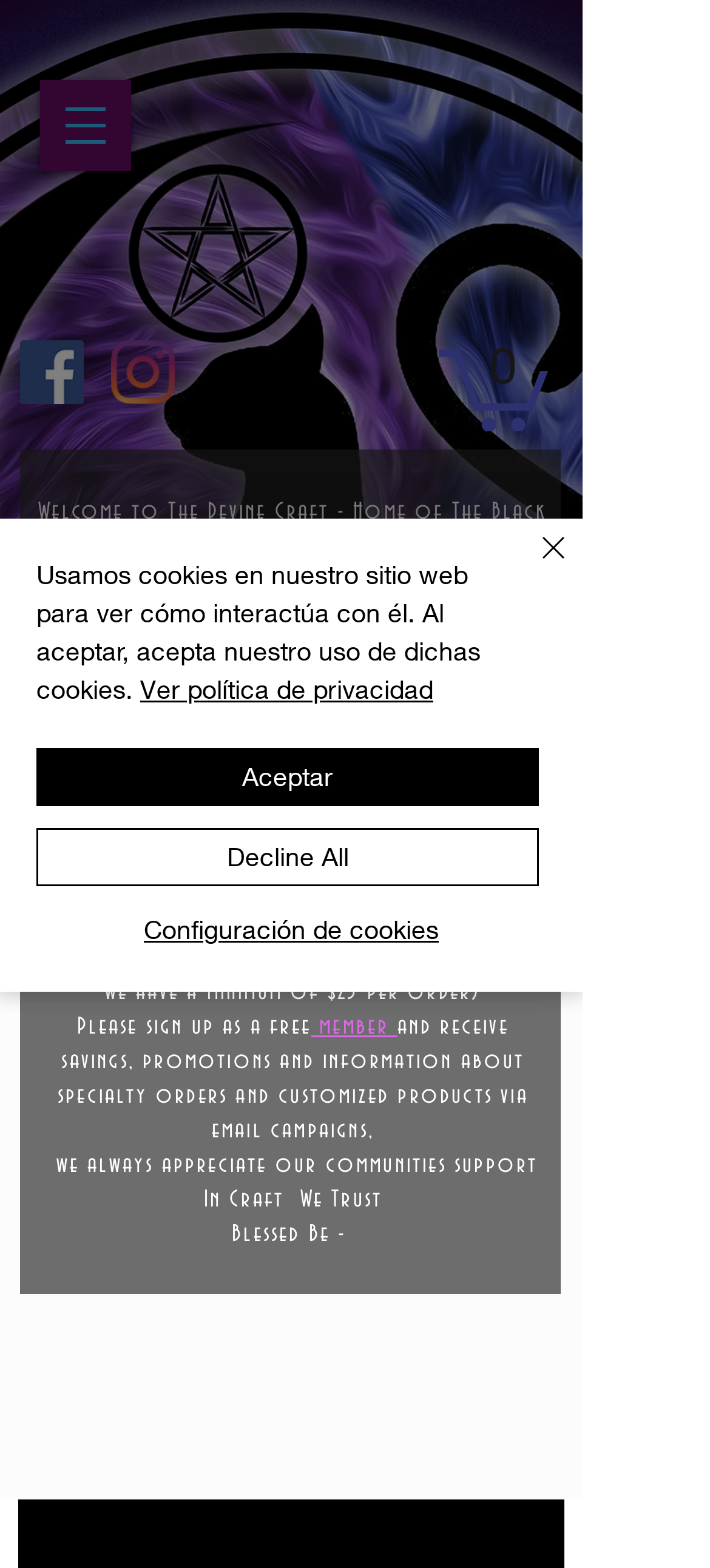Give a detailed explanation of the elements present on the webpage.

This webpage appears to be the homepage of "The Devine Craft", a website focused on spirituality, witchcraft, and metaphysical practices. At the top of the page, there is a prominent image, and below it, a mobile app promotion with a call-to-action button to explore. 

On the left side, there is a social media bar with links to Facebook and Instagram, represented by their respective icons. Above this, there is a navigation menu button. 

The main content area is divided into sections, with headings and paragraphs describing the website's purpose and offerings. The first section welcomes visitors and introduces the website's focus on spirituality and witchcraft. The following sections describe the website's products and services, including handcrafted items, spiritual services, and courses. 

There is a section highlighting the benefits of free membership, including savings, promotions, and information about specialty orders and customized products. The website also mentions its appreciation for community support and features a few inspirational quotes.

At the bottom of the page, there are links to contact the website via phone, email, or chat, accompanied by icons. There is also a site search iframe and a cookie policy alert with buttons to accept, decline, or configure cookies.